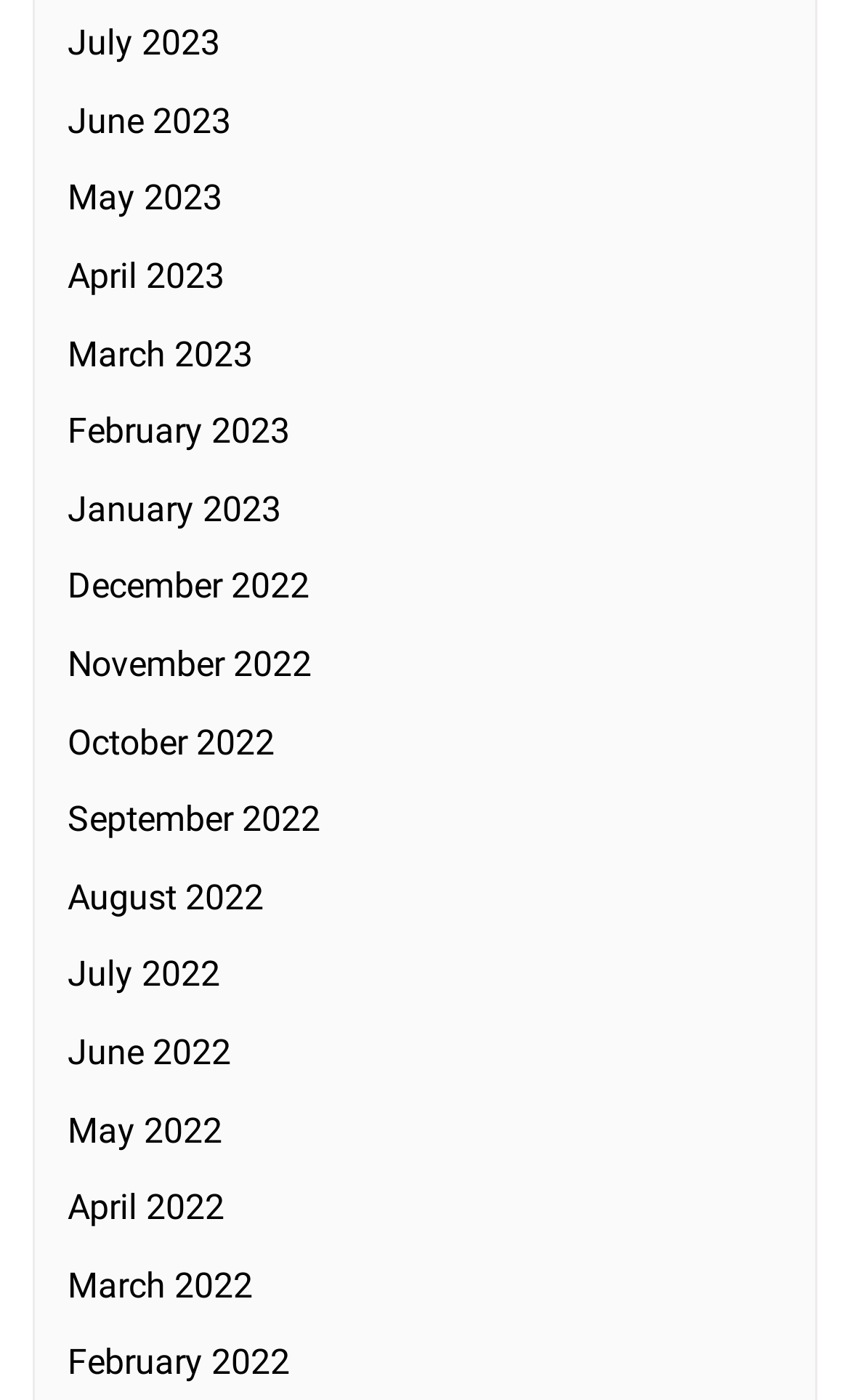Locate the bounding box coordinates of the region to be clicked to comply with the following instruction: "View recent posts". The coordinates must be four float numbers between 0 and 1, in the form [left, top, right, bottom].

None